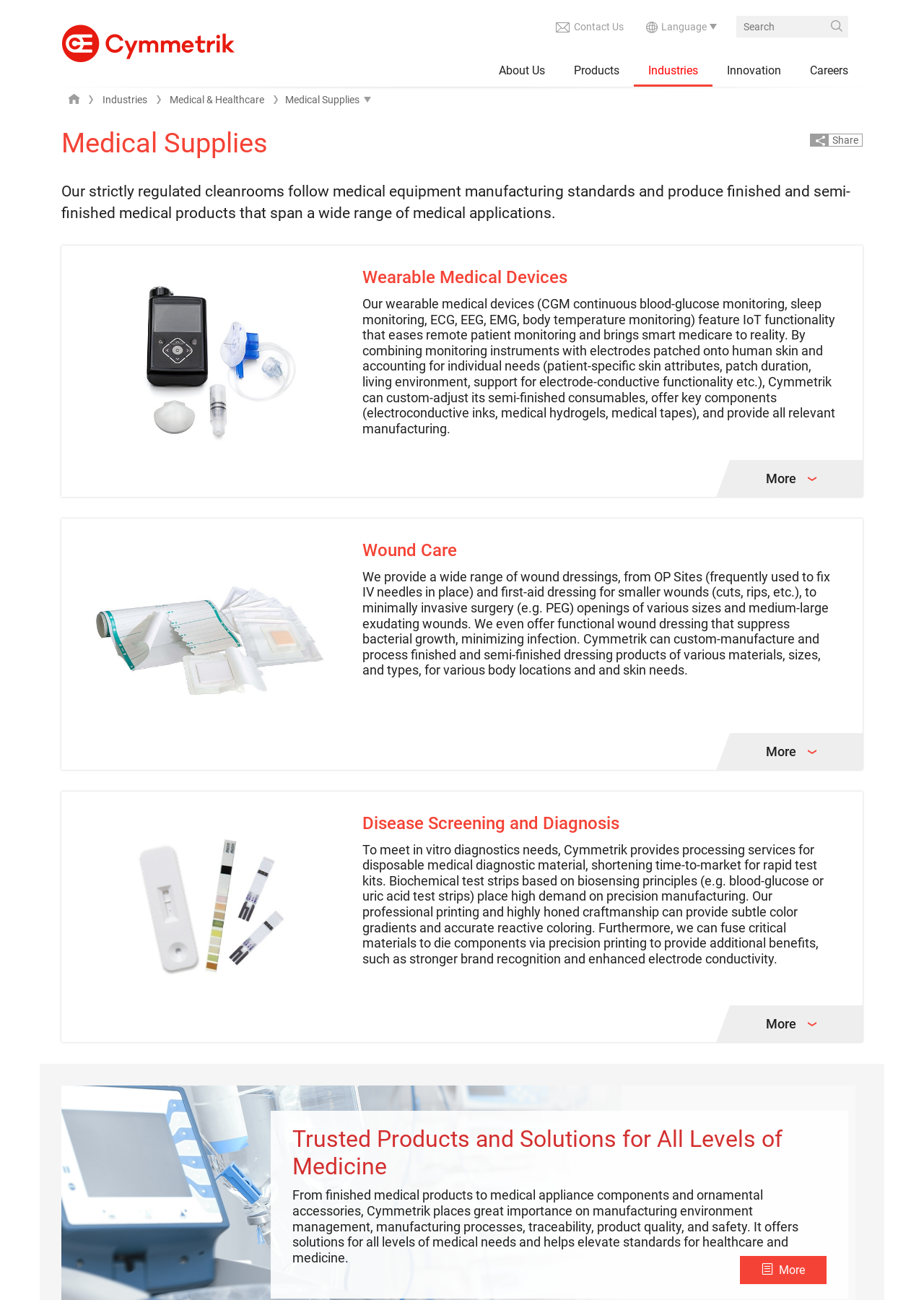Please identify the bounding box coordinates for the region that you need to click to follow this instruction: "Contact Us".

[0.601, 0.012, 0.683, 0.029]